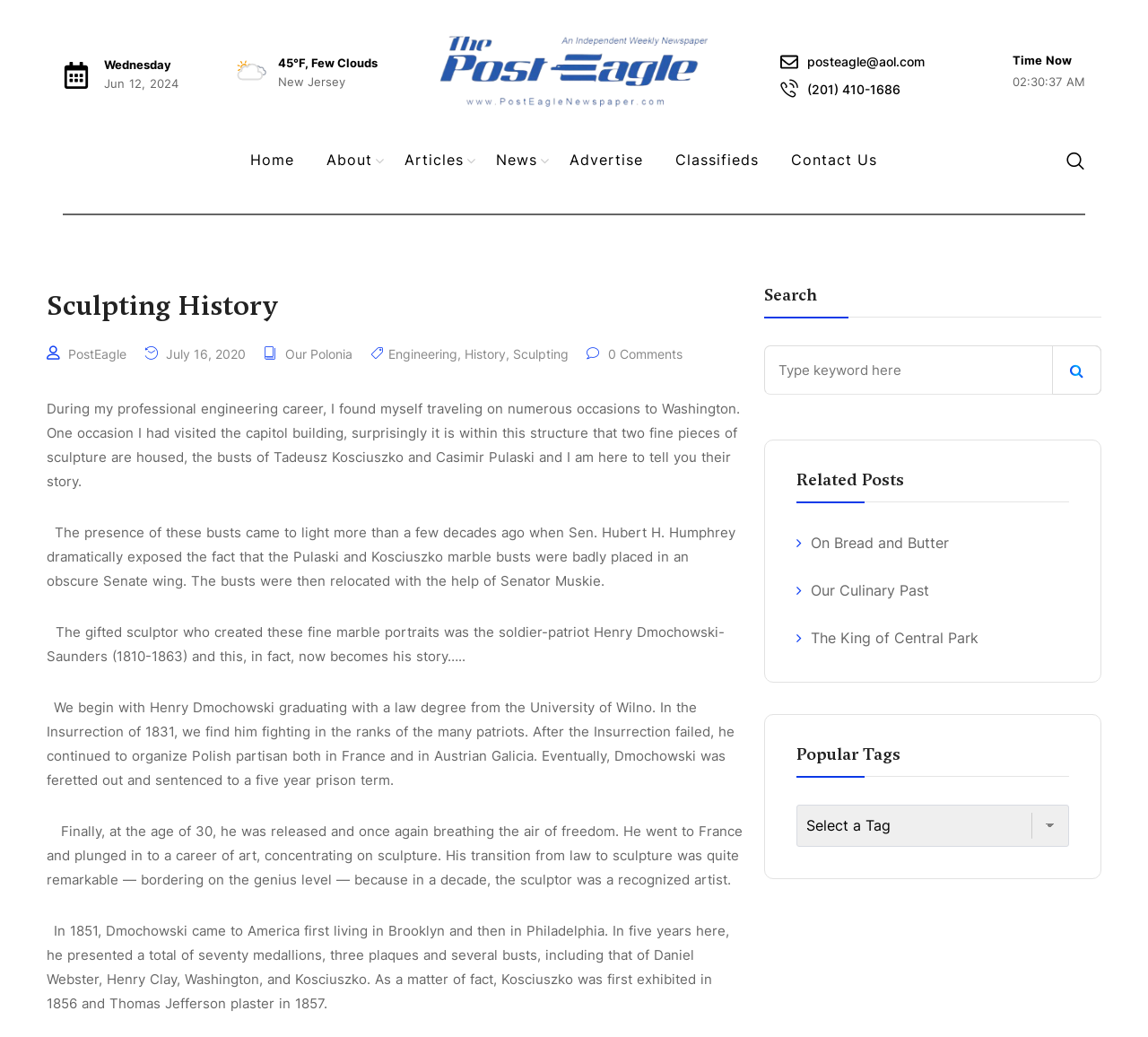What is the topic of the article?
Look at the screenshot and give a one-word or phrase answer.

Sculpting History